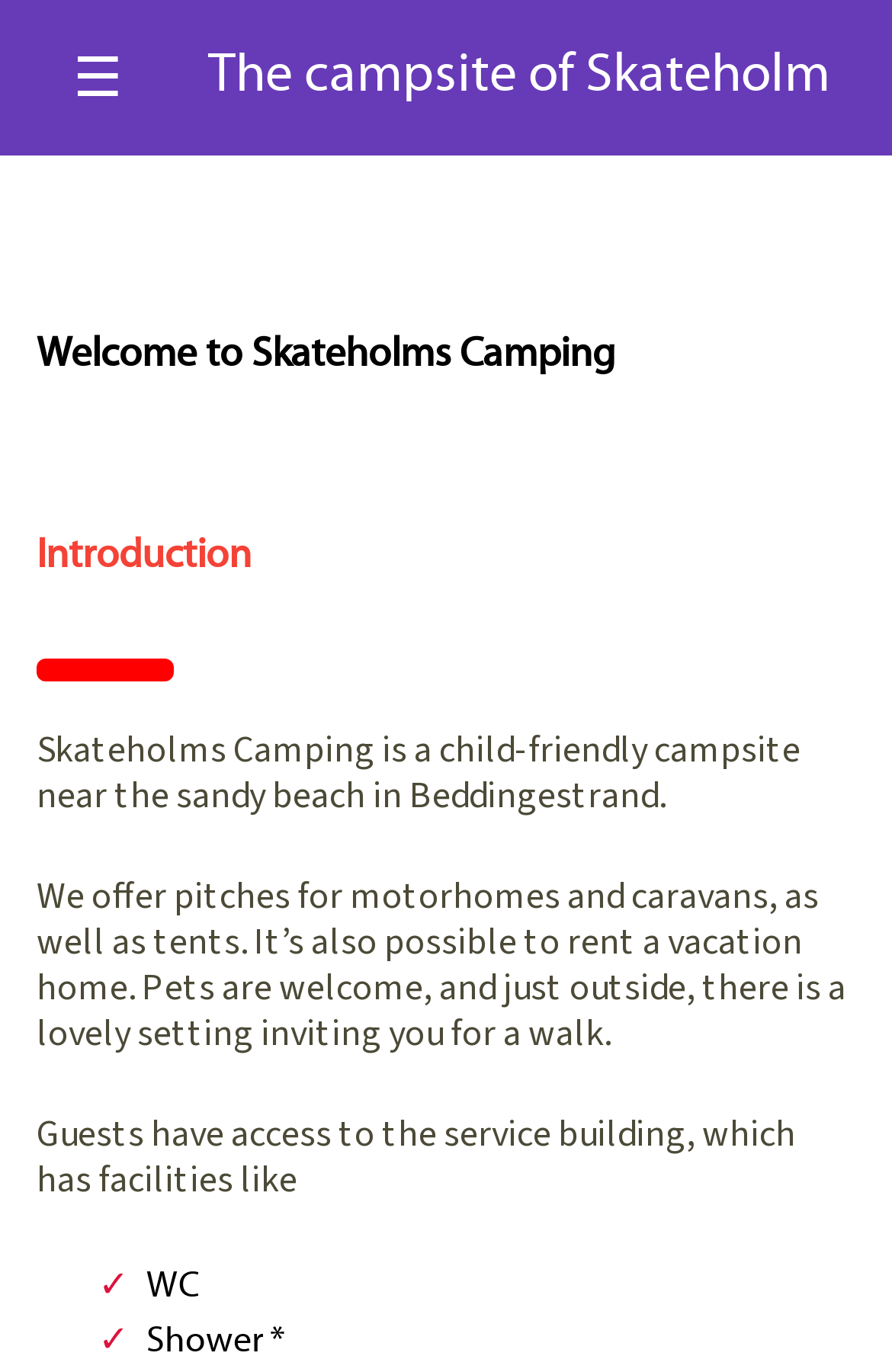Can you find and provide the main heading text of this webpage?

Welcome to Skateholms Camping